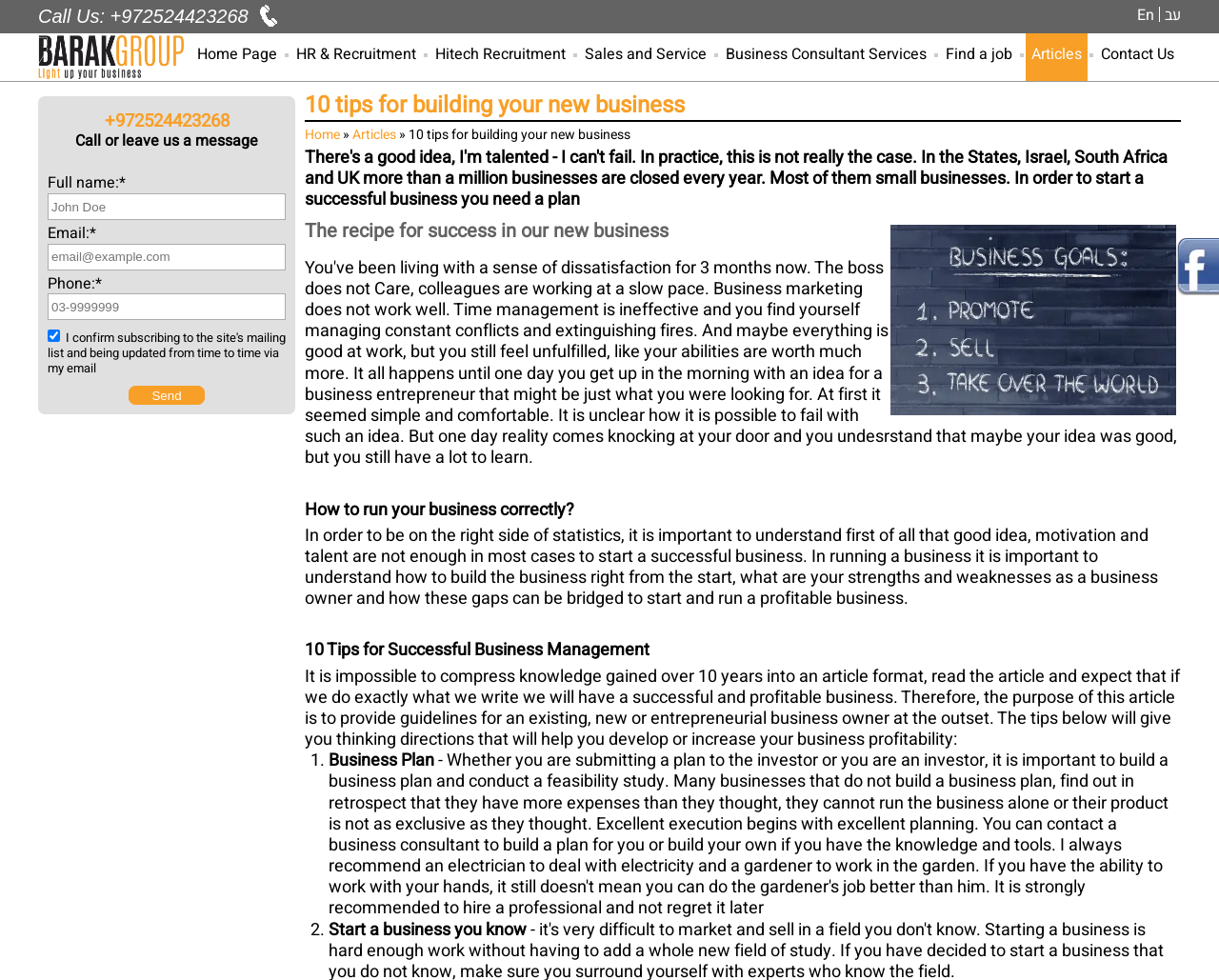Please determine the bounding box coordinates of the clickable area required to carry out the following instruction: "Click the 'Home Page' link". The coordinates must be four float numbers between 0 and 1, represented as [left, top, right, bottom].

[0.157, 0.034, 0.232, 0.083]